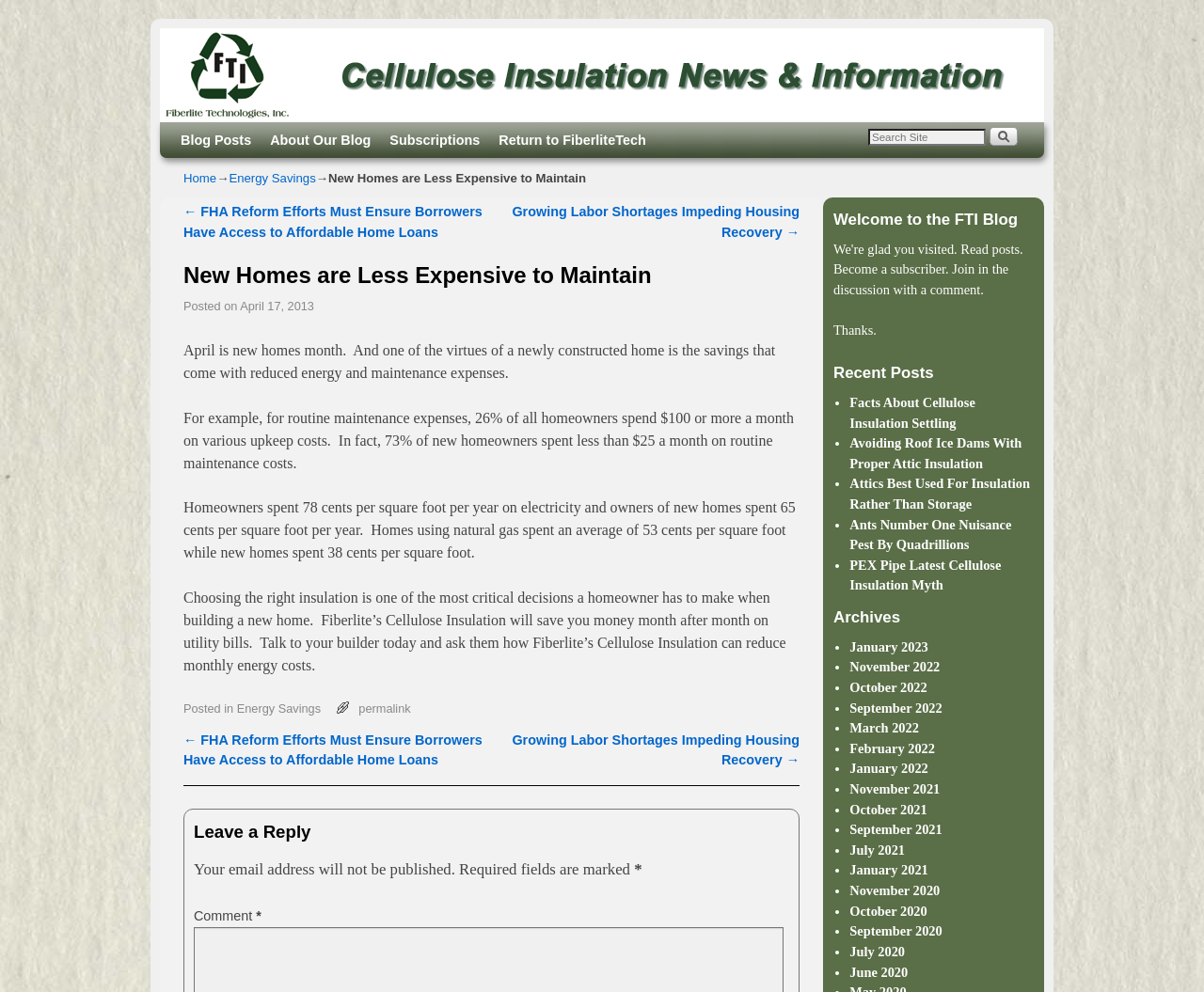Based on the image, please elaborate on the answer to the following question:
What is the topic of the latest blog post?

I determined the topic of the latest blog post by looking at the heading 'New Homes are Less Expensive to Maintain' which is located at the top of the article section.